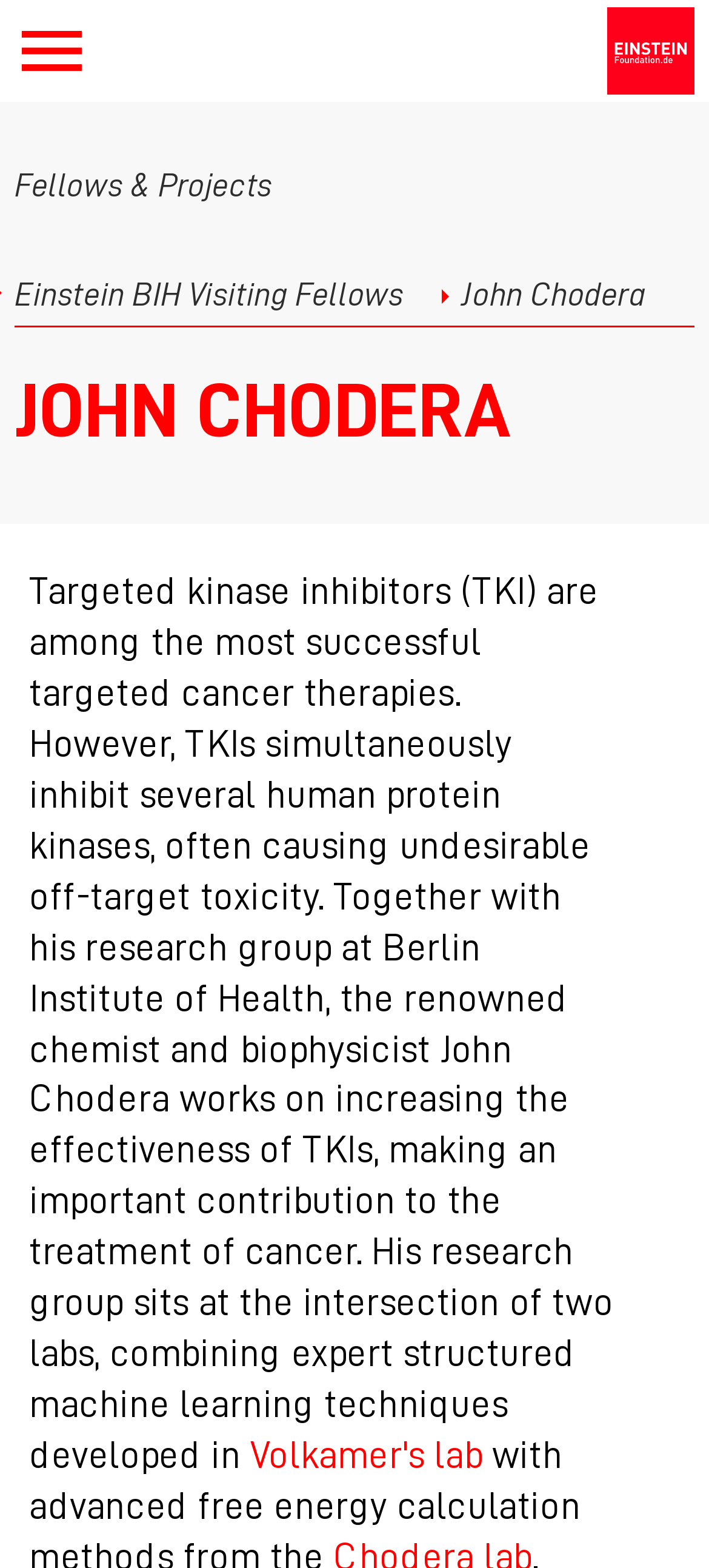What is the name of the researcher?
Examine the image and provide an in-depth answer to the question.

The name of the researcher can be found in the static text element 'John Chodera' with bounding box coordinates [0.651, 0.177, 0.911, 0.198]. This element is a sub-element of the root element and is located in the middle of the page.